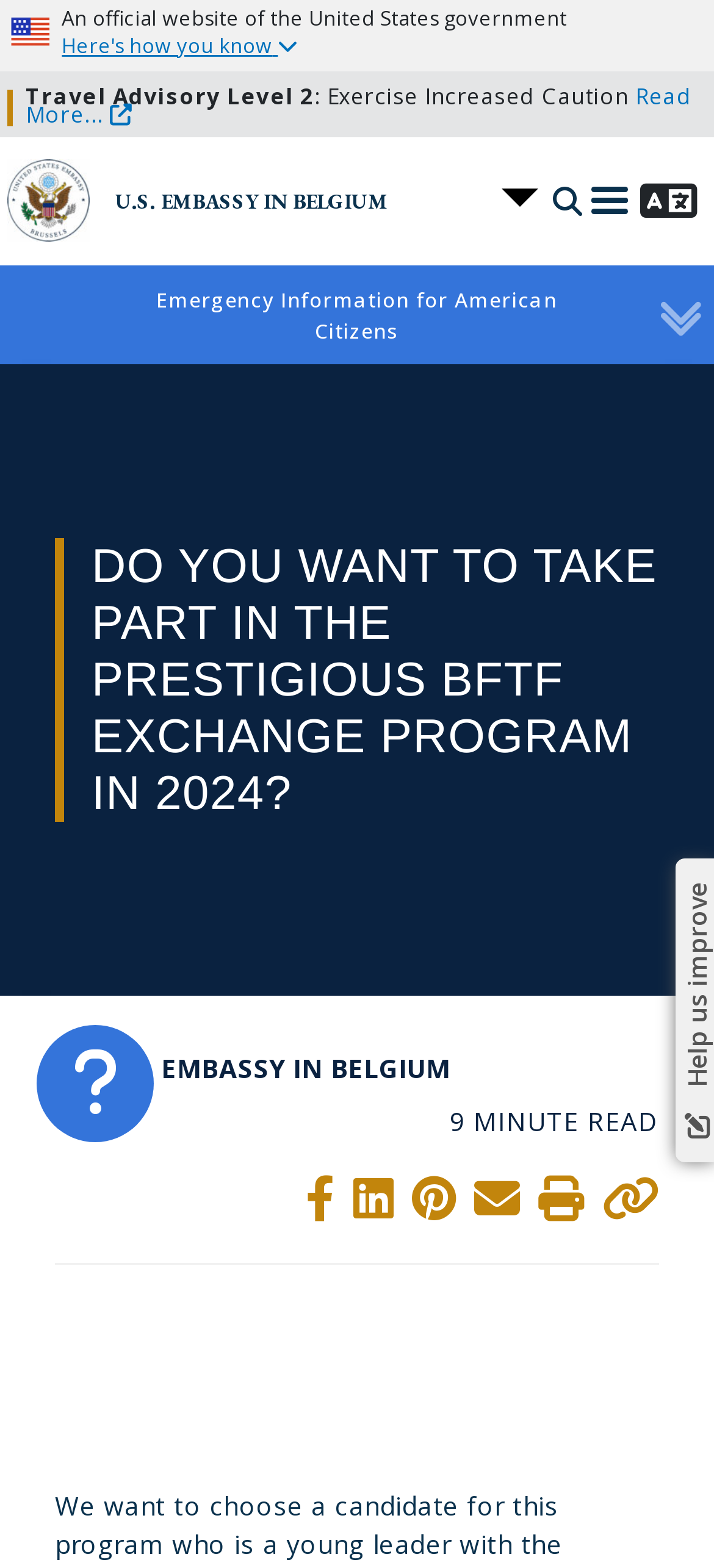Determine the bounding box coordinates of the clickable element necessary to fulfill the instruction: "Read more about the travel alert". Provide the coordinates as four float numbers within the 0 to 1 range, i.e., [left, top, right, bottom].

[0.036, 0.051, 0.969, 0.083]